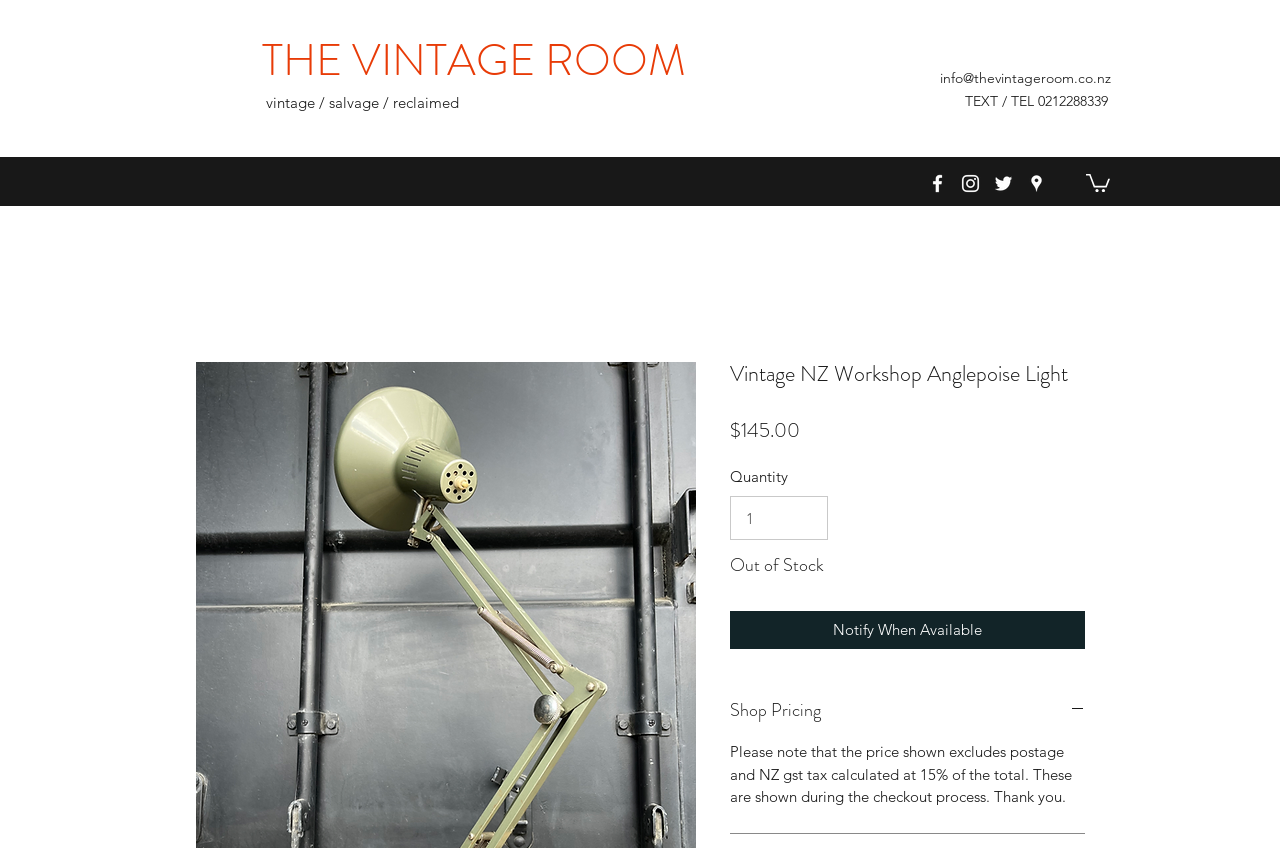What is the function of the button with the image?
Please respond to the question with as much detail as possible.

I determined the answer by looking at the product description section, where I found a button with an image, and its label is 'Notify When Available'.